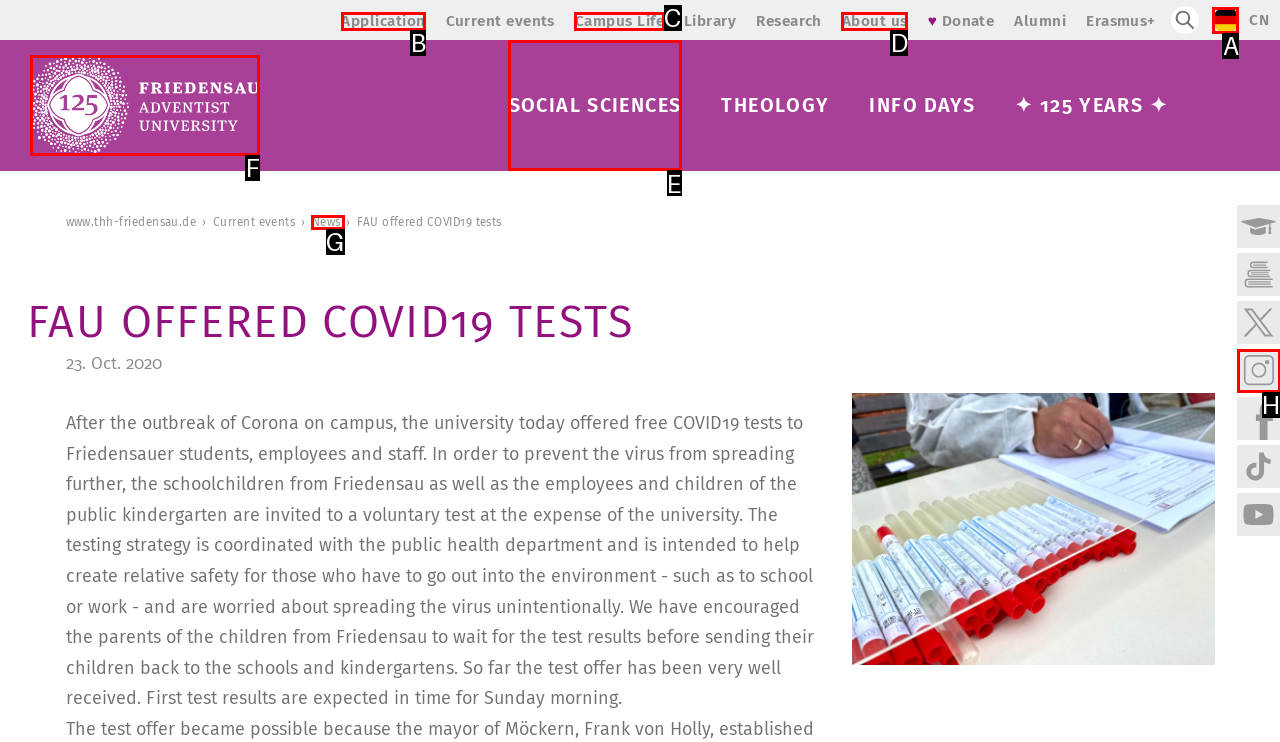Choose the HTML element that corresponds to the description: Social Sciences
Provide the answer by selecting the letter from the given choices.

E